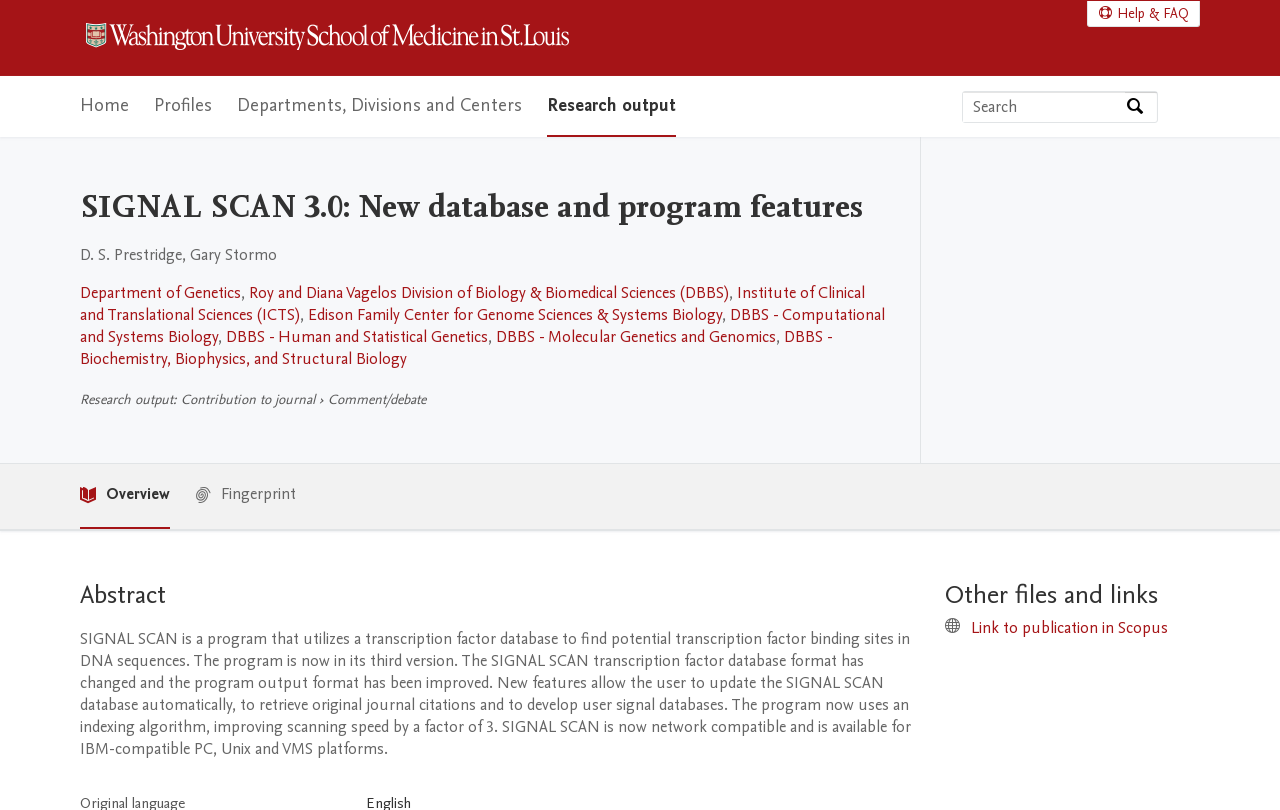Specify the bounding box coordinates of the area that needs to be clicked to achieve the following instruction: "Search by expertise, name or affiliation".

[0.752, 0.114, 0.879, 0.151]